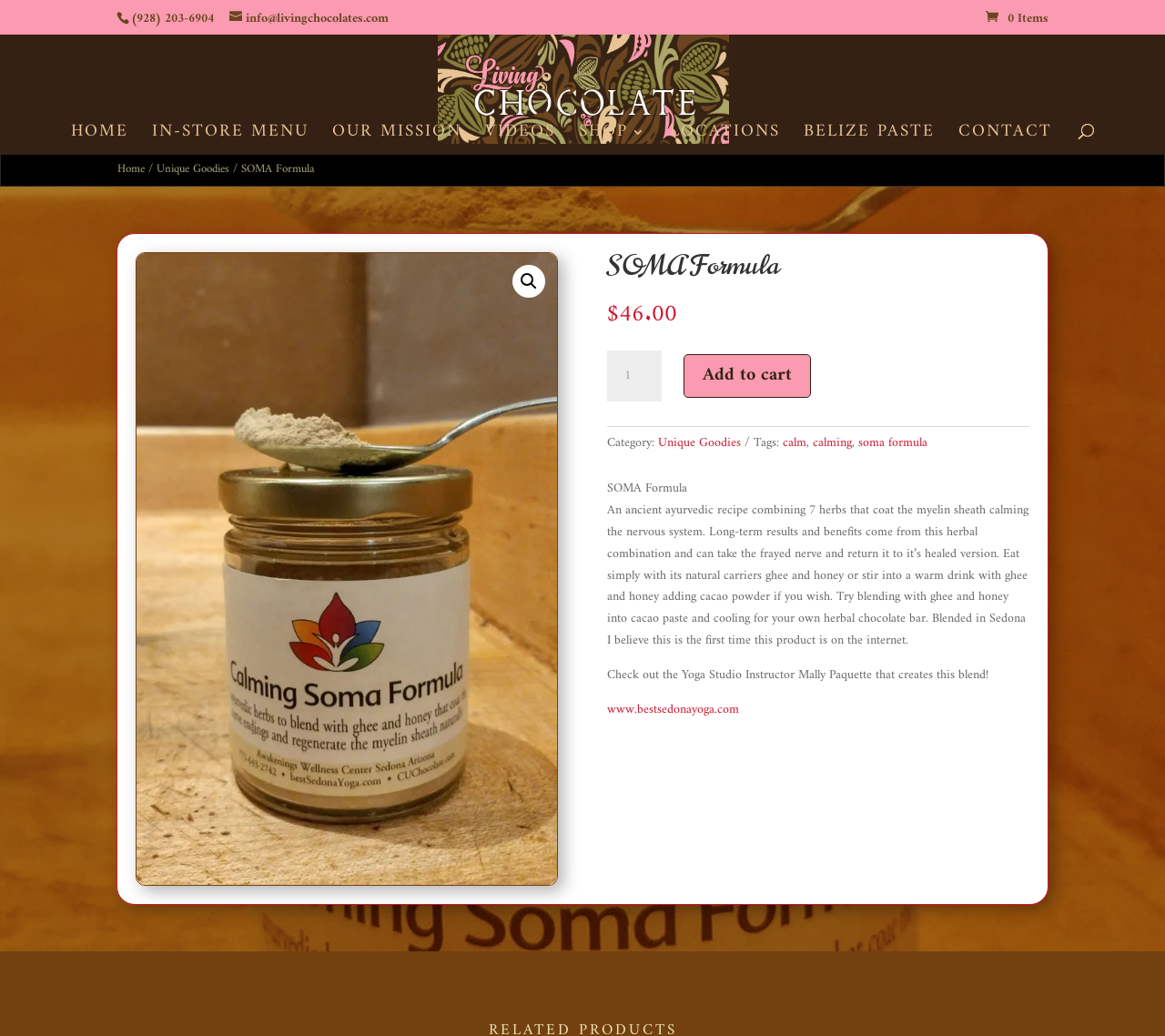Please identify the bounding box coordinates for the region that you need to click to follow this instruction: "Go to the home page".

[0.061, 0.121, 0.11, 0.149]